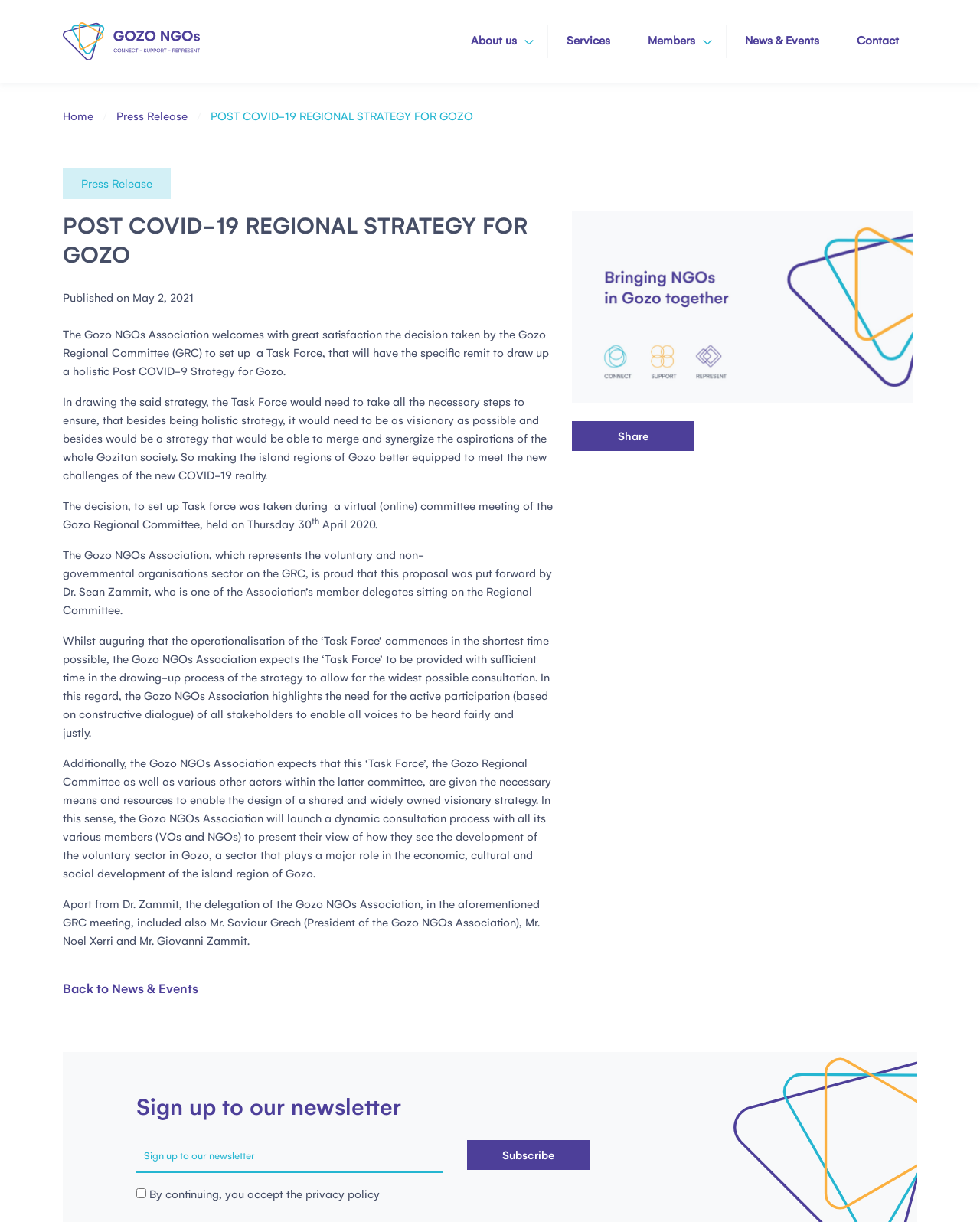Could you indicate the bounding box coordinates of the region to click in order to complete this instruction: "Click the 'Back to News & Events' link".

[0.064, 0.802, 0.936, 0.846]